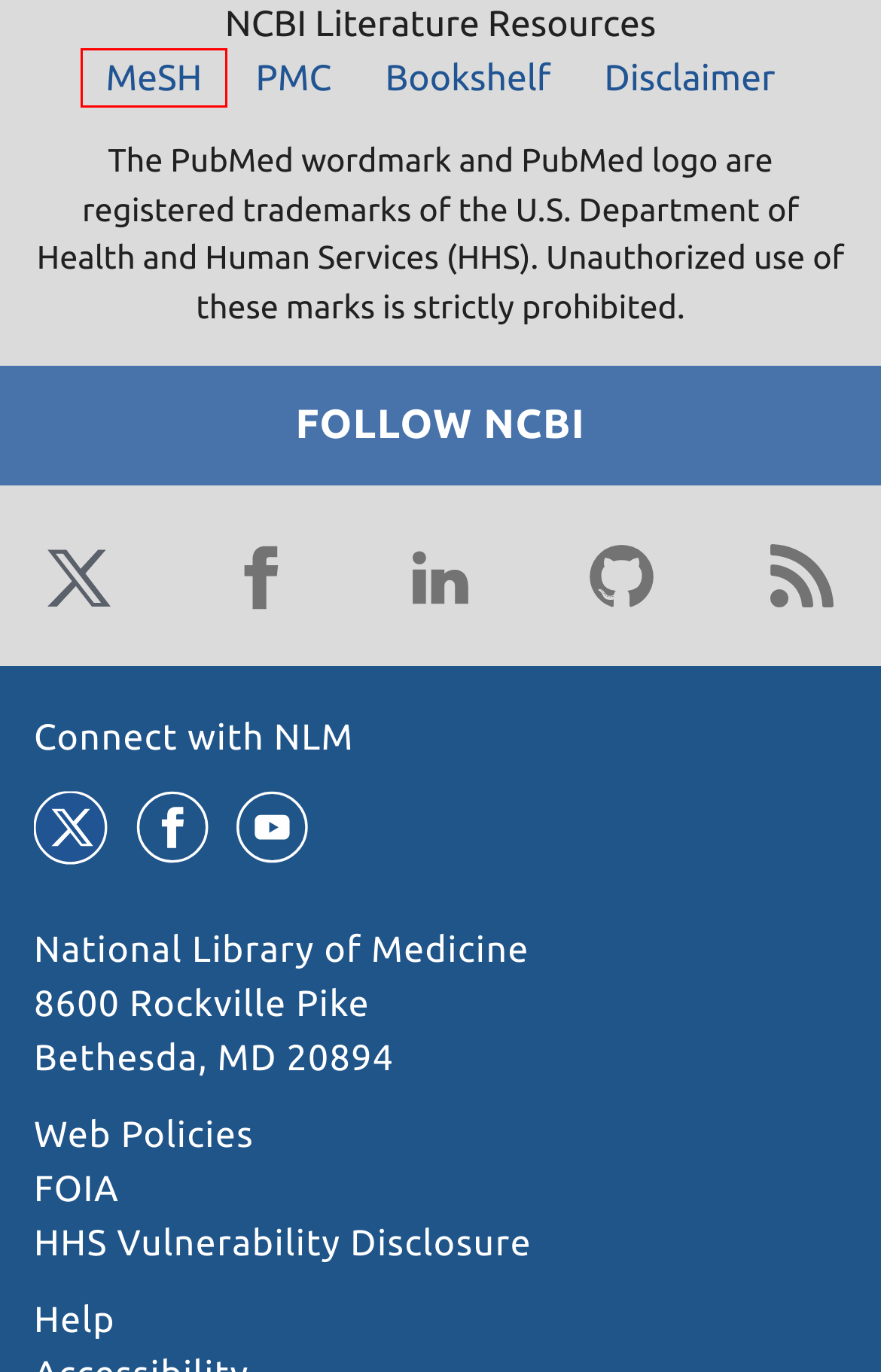Given a webpage screenshot with a UI element marked by a red bounding box, choose the description that best corresponds to the new webpage that will appear after clicking the element. The candidates are:
A. Freedom of Information Act Office | National Institutes of Health (NIH)
B. Home - MeSH - NCBI
C. [citation report] Flexible Free-Standing III-Nitride Thin Films for Emitters and Displays
D. Vulnerability Disclosure Policy | HHS.gov
E. NCBI Insights - News about NCBI resources and events
F. Home - PMC - NCBI
G. NLM Support Center
		 · NLM Customer Support Center
H. Home - Books - NCBI

B